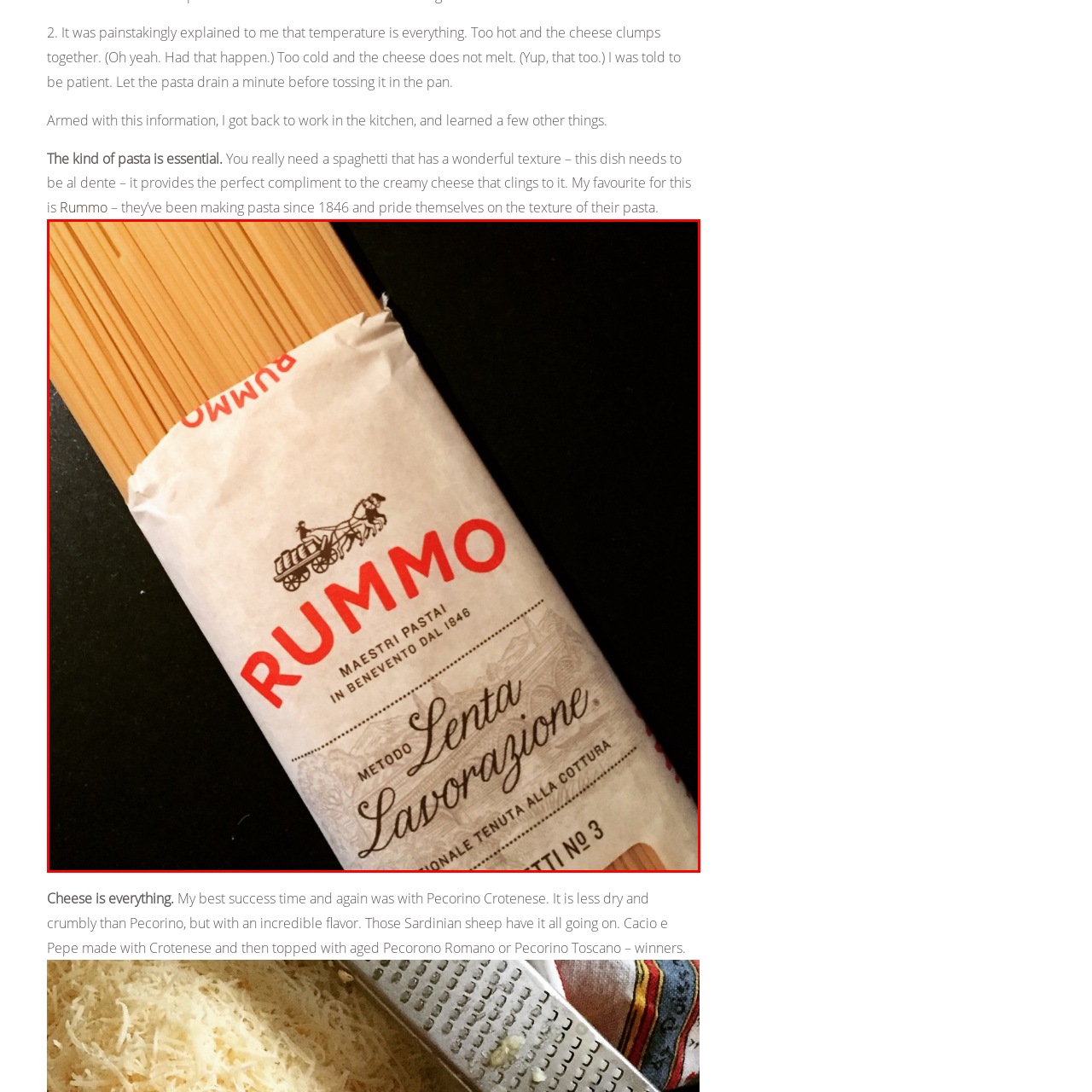Provide an in-depth description of the scene highlighted by the red boundary in the image.

The image showcases a package of Rummo pasta, prominently featuring the brand name "RUMMO" in bold red letters at the top. The packaging exudes a rustic charm with a vintage illustration of a horse-drawn wagon, symbolizing the brand's rich heritage since its establishment in 1846. Below the logo, the text reads "MAESTRI PASTAI IN BENEVENTO DAL 1846," underlining the brand's expertise in pasta-making. The phrase "METODO LENTA LAVORAZIONE" emphasizes the traditional slow-processing method that Rummo employs, ensuring high-quality pasta. The bottom of the packaging indicates the specific type of pasta with the label "SPAGHETTI NO 3." This attention to quality resonates with the previous advice emphasizing the importance of selecting the right pasta for dishes, particularly when seeking the perfect texture, making this package a key ingredient for culinary success.